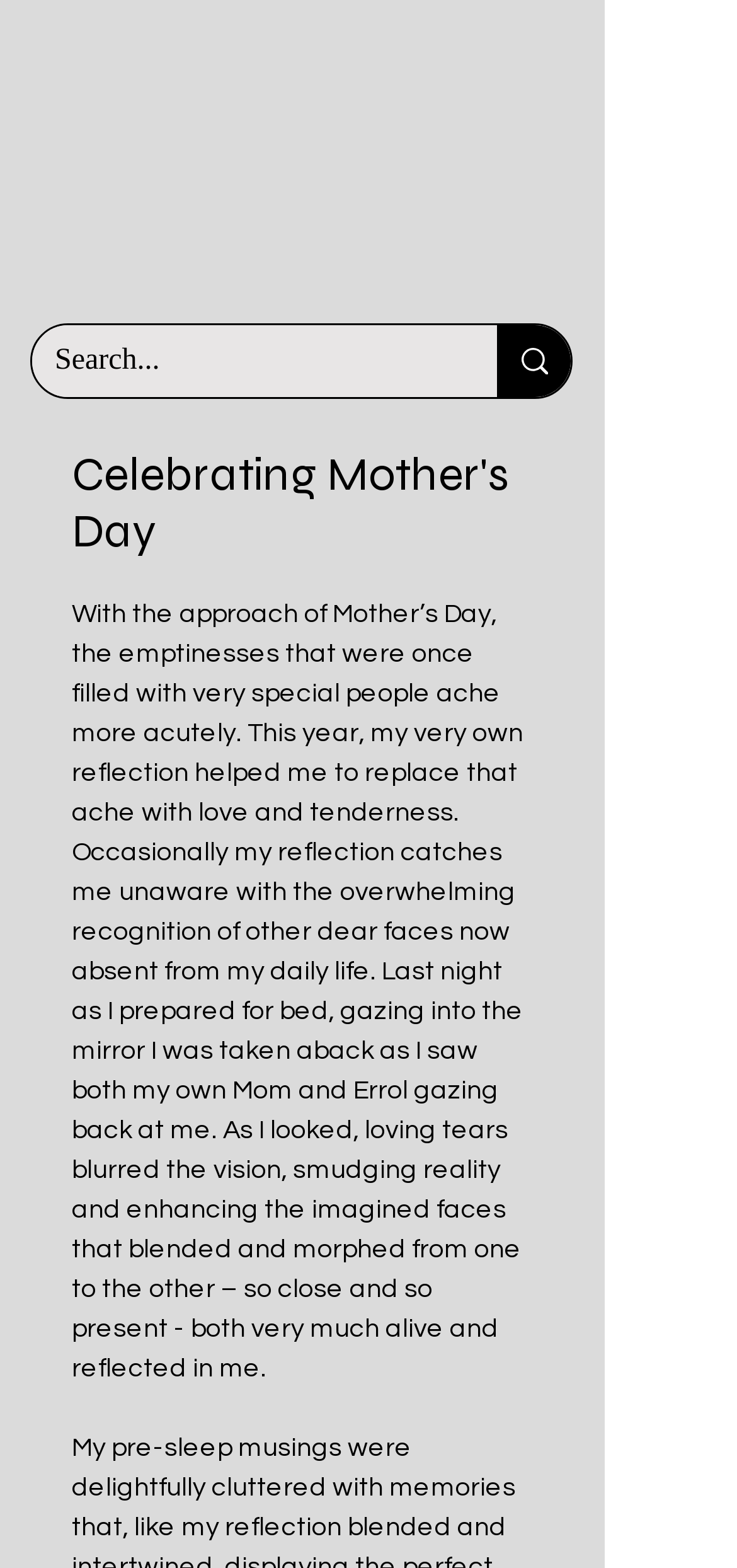Bounding box coordinates should be in the format (top-left x, top-left y, bottom-right x, bottom-right y) and all values should be floating point numbers between 0 and 1. Determine the bounding box coordinate for the UI element described as: aria-label="Search..." name="q" placeholder="Search..."

[0.074, 0.207, 0.576, 0.254]